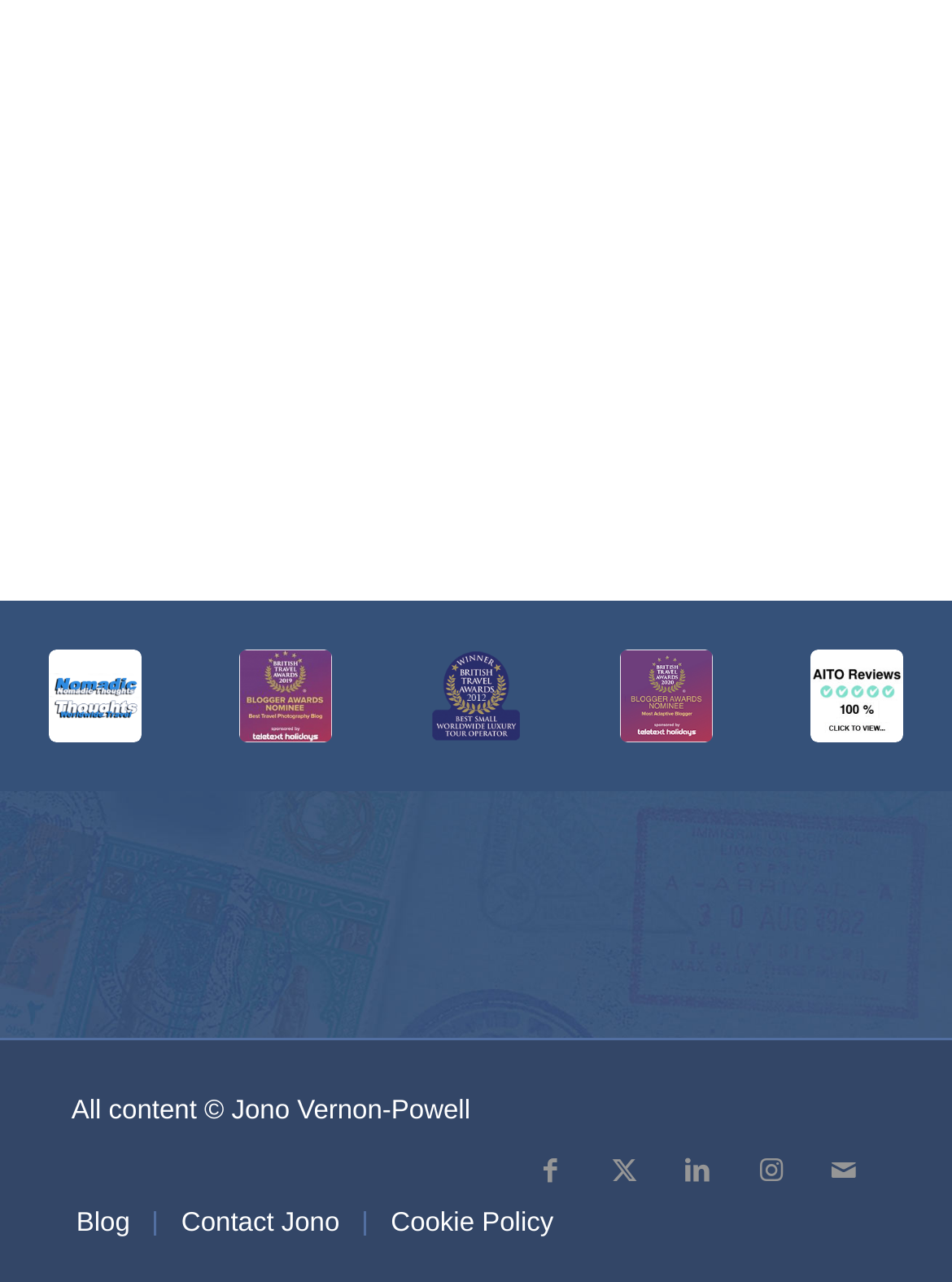What is the text of the first link?
Could you answer the question with a detailed and thorough explanation?

I looked at the first link on the webpage, which has the text 'ntweb-square'. This link is located at the top of the webpage.